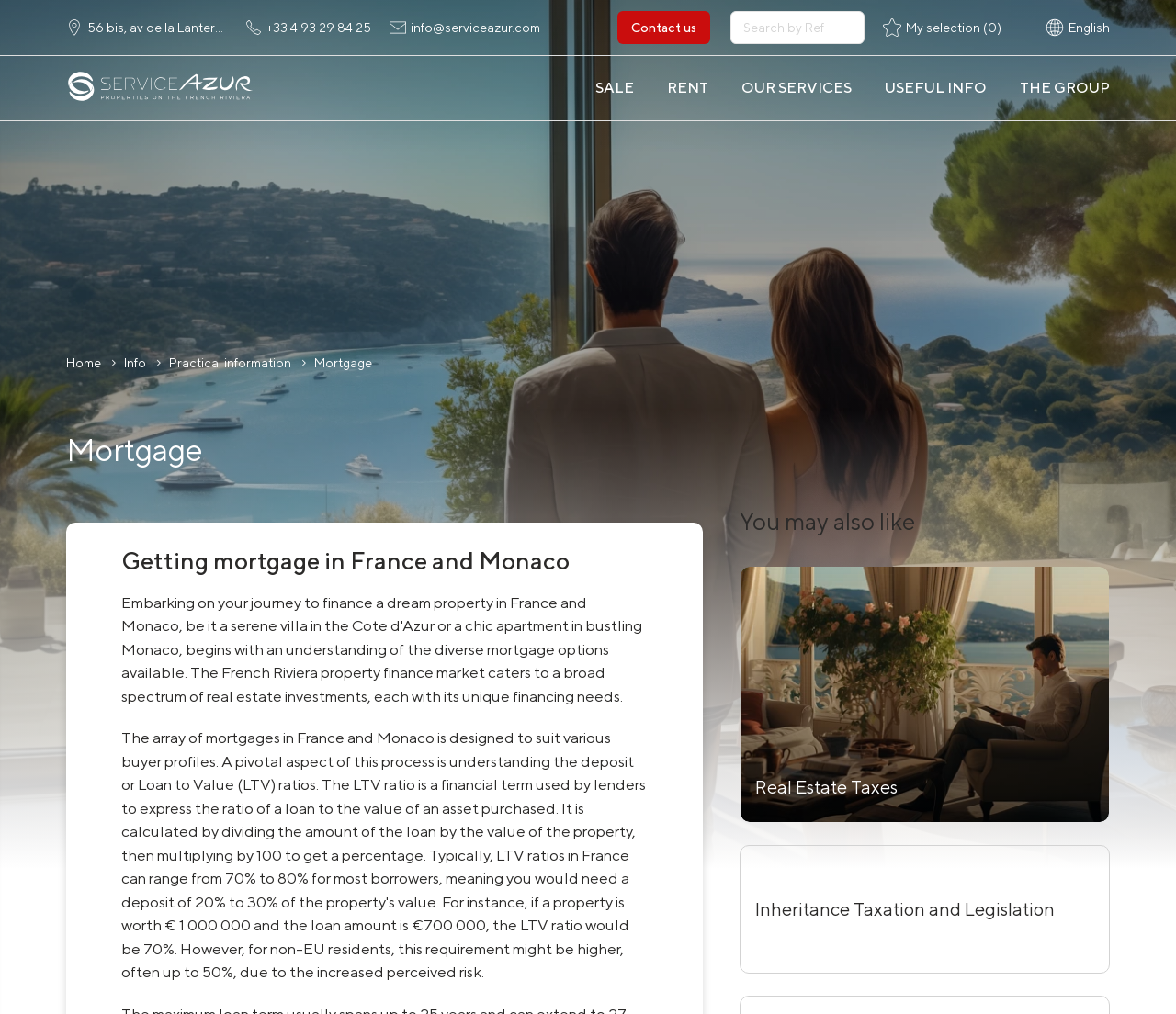Reply to the question below using a single word or brief phrase:
What is the language of the webpage?

English